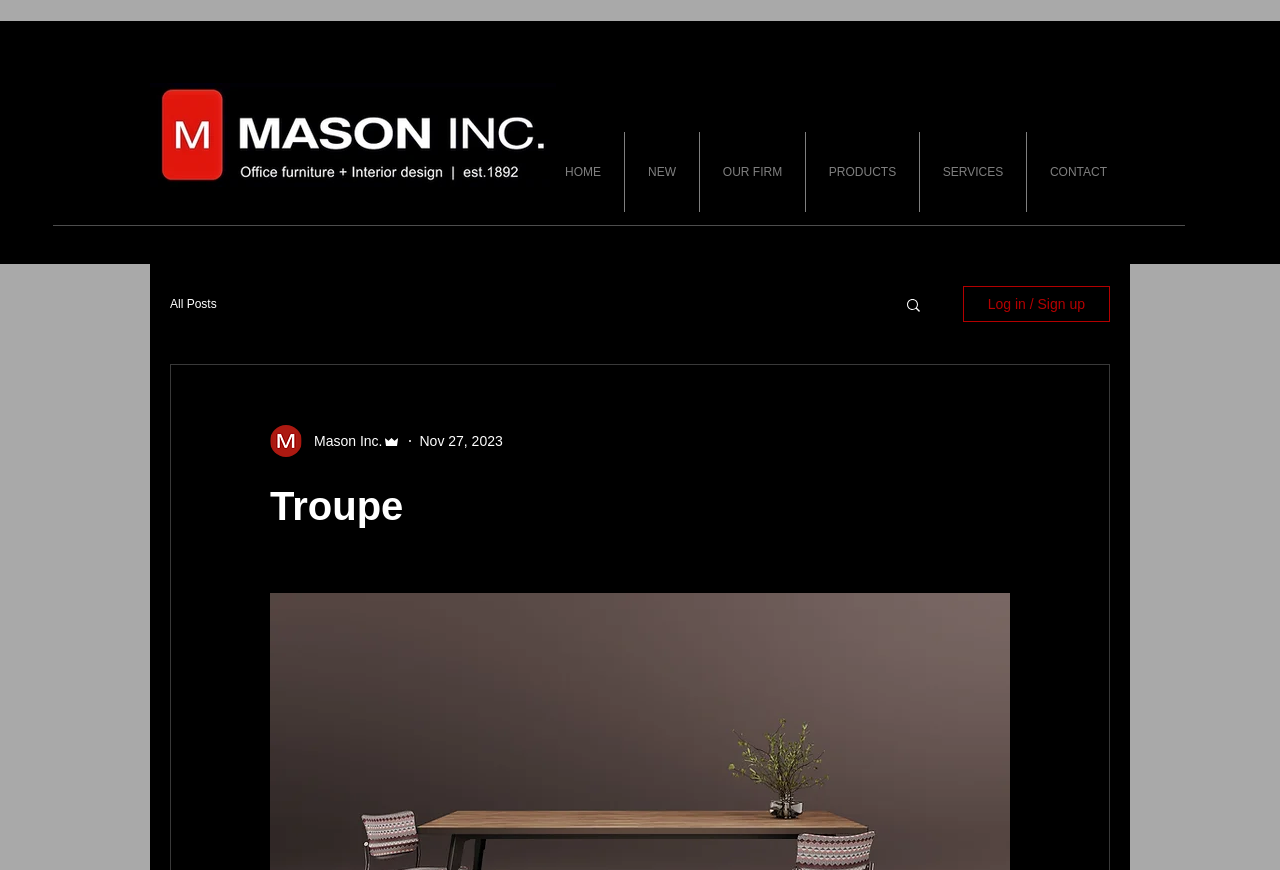Provide the bounding box coordinates of the HTML element described by the text: "Log in / Sign up".

[0.752, 0.329, 0.867, 0.37]